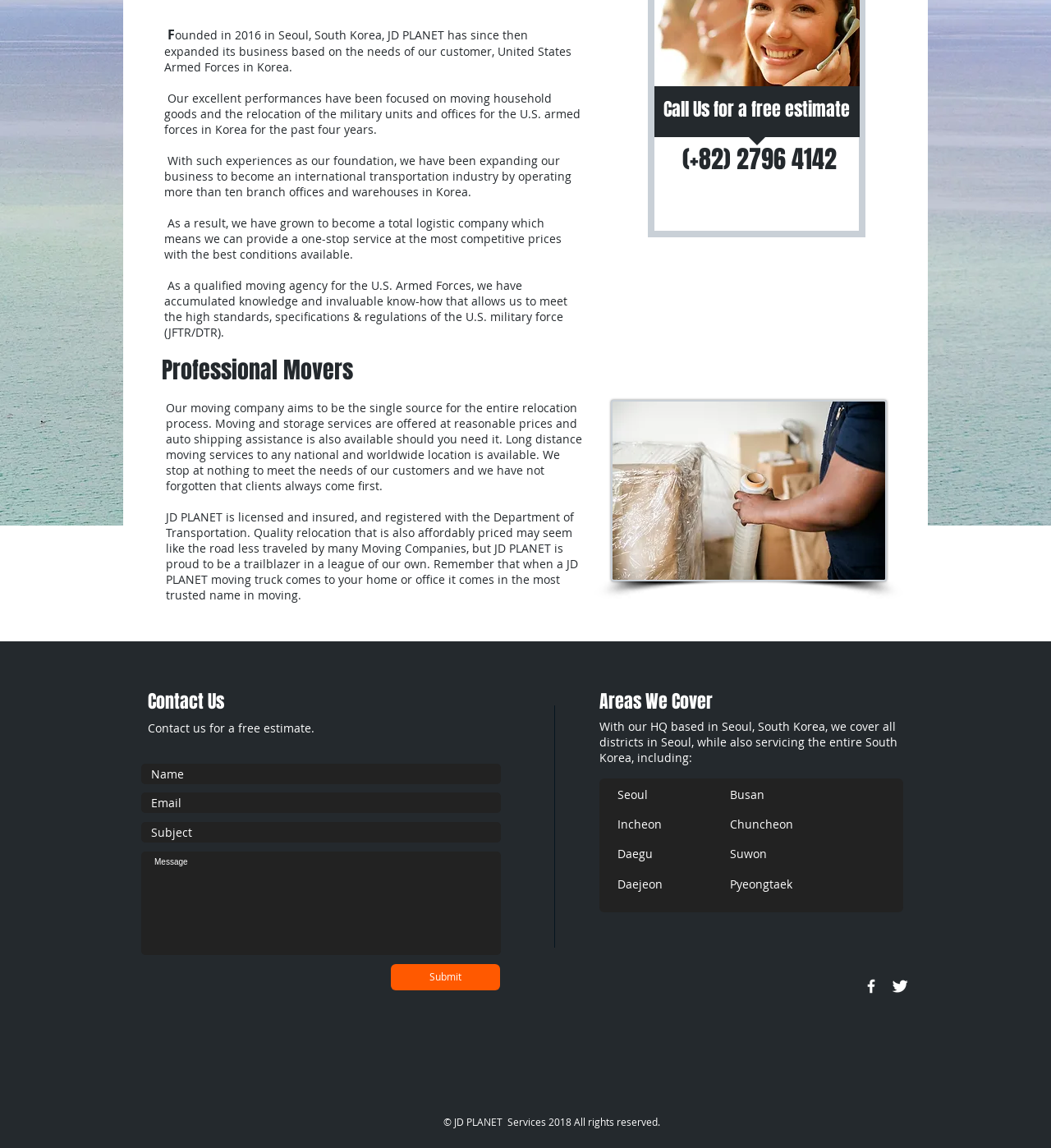Please find the bounding box coordinates in the format (top-left x, top-left y, bottom-right x, bottom-right y) for the given element description. Ensure the coordinates are floating point numbers between 0 and 1. Description: Rickey Dixon

None